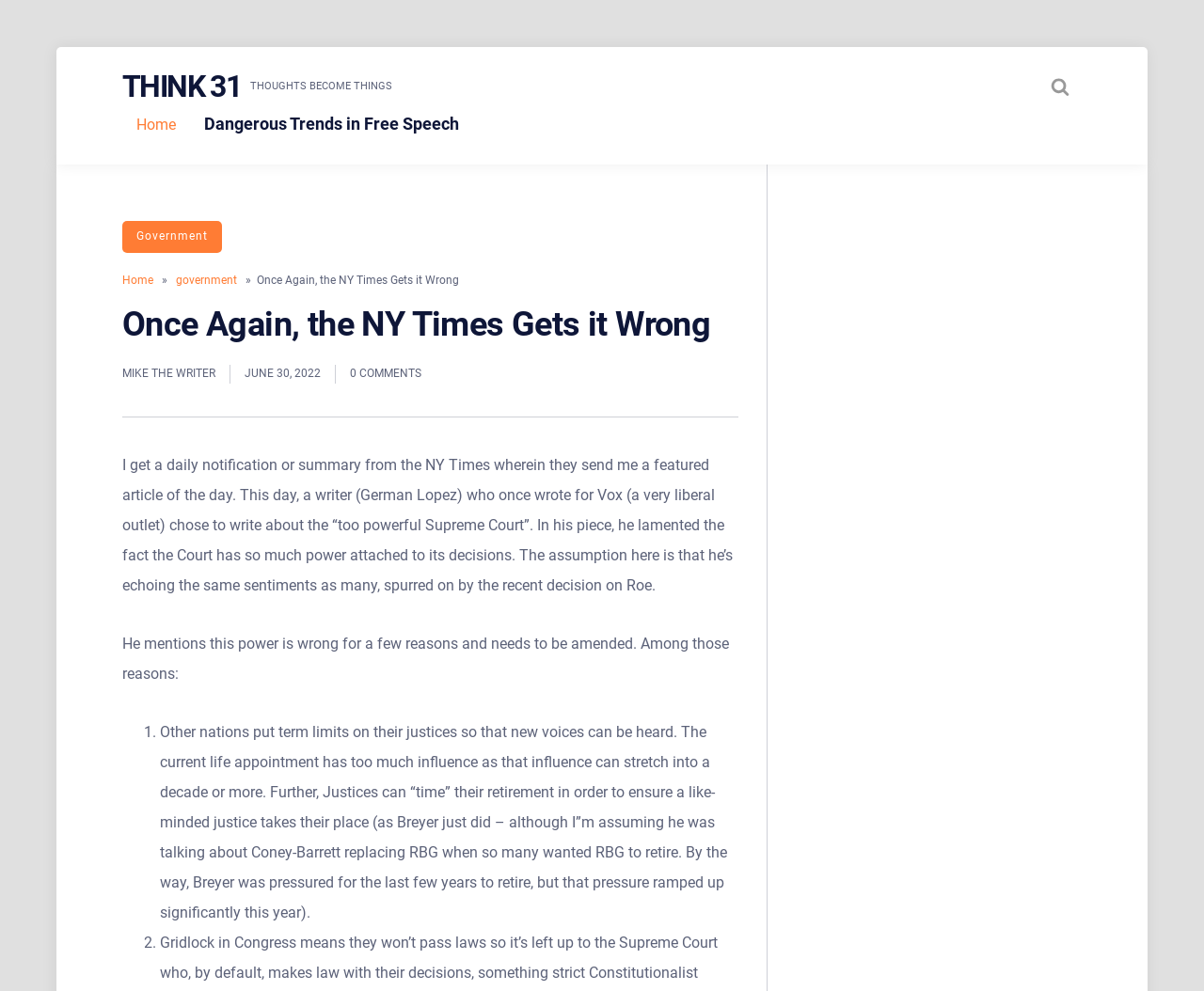What is the main topic of the article?
Respond with a short answer, either a single word or a phrase, based on the image.

Supreme Court